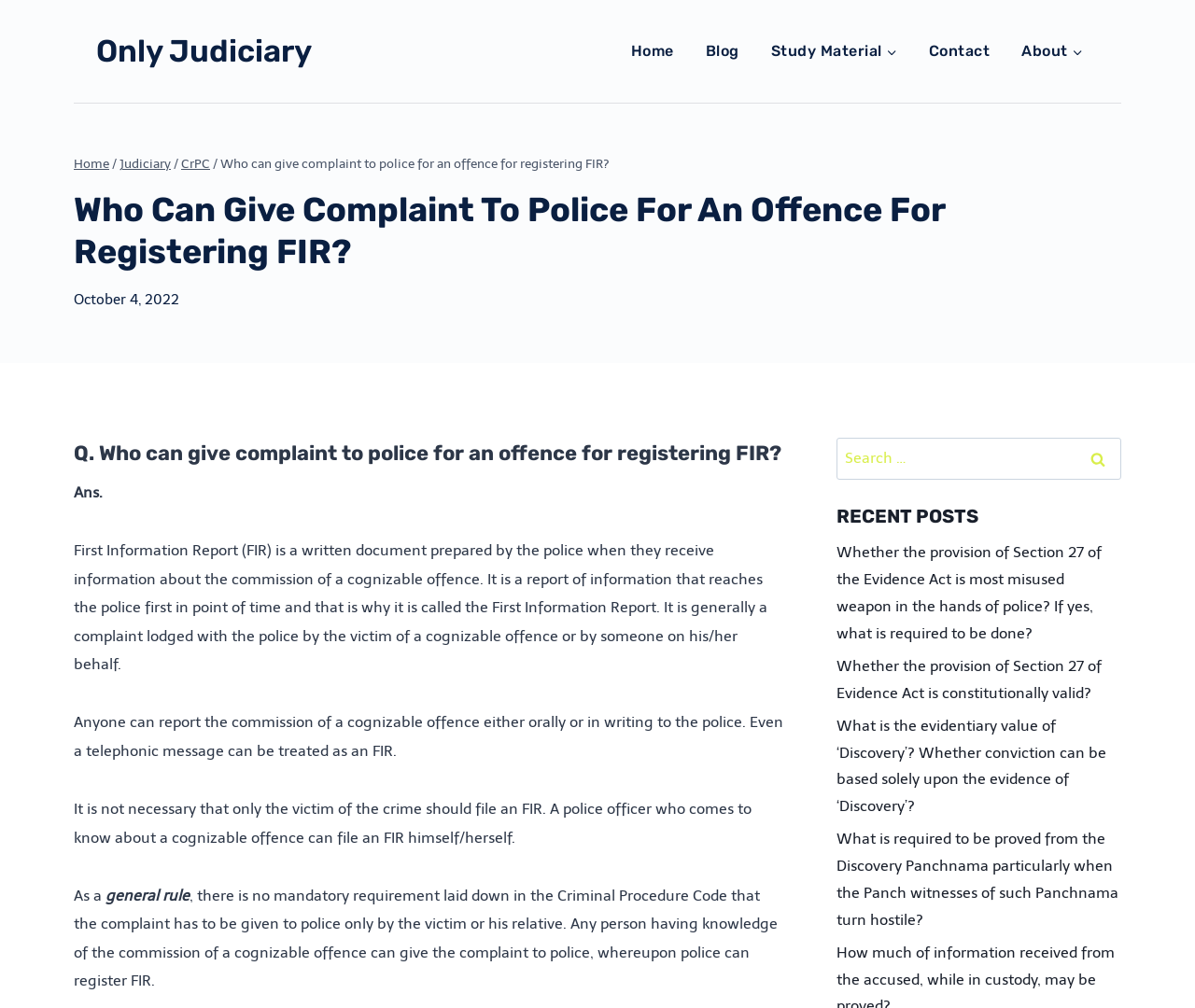Determine the bounding box coordinates for the area that should be clicked to carry out the following instruction: "View the 'Contact' page".

[0.764, 0.037, 0.842, 0.065]